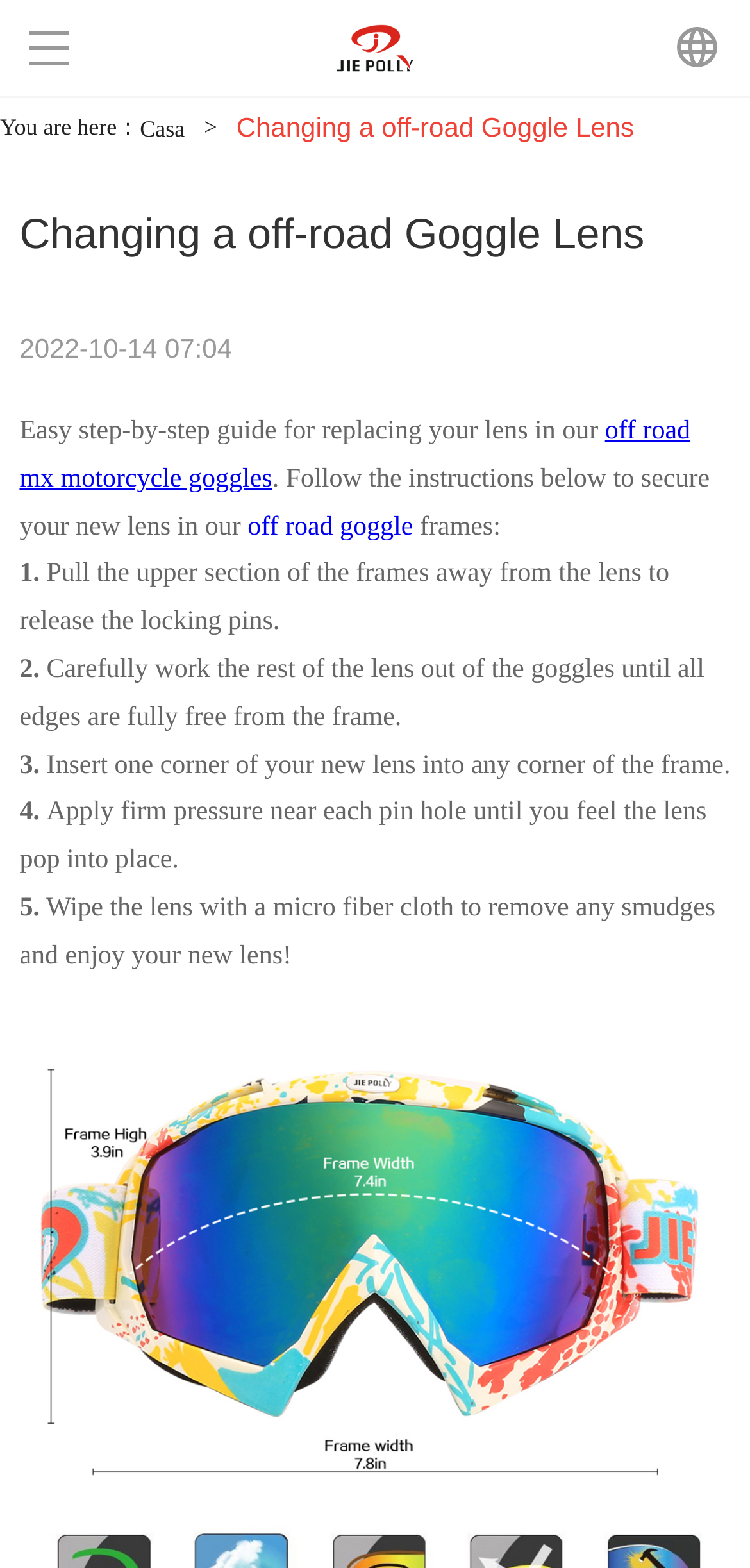Please determine the bounding box coordinates of the clickable area required to carry out the following instruction: "Click off road mx motorcycle goggles". The coordinates must be four float numbers between 0 and 1, represented as [left, top, right, bottom].

[0.026, 0.264, 0.921, 0.314]